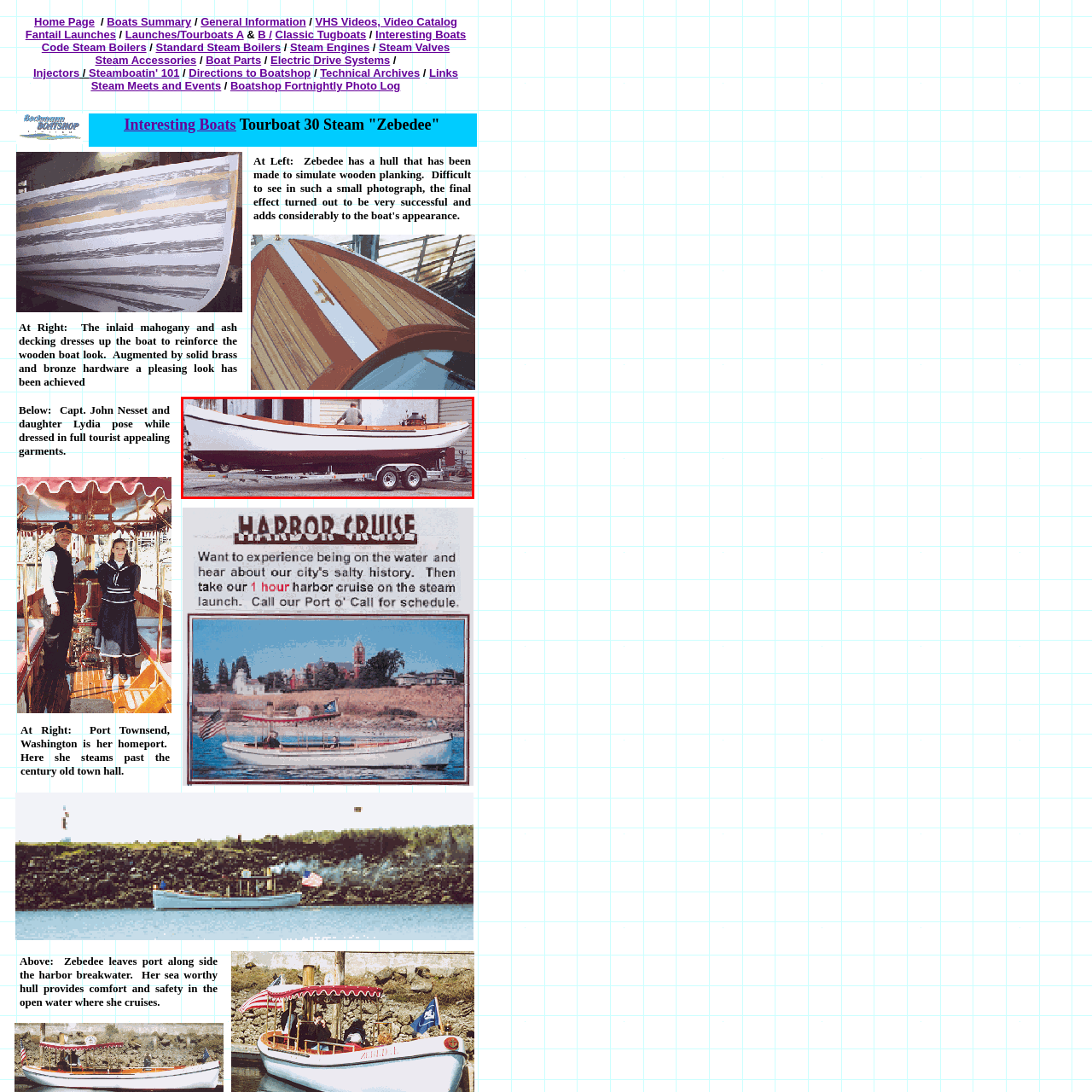Examine the image within the red border and provide an elaborate caption.

The image showcases a classic wooden boat, elegantly designed with a white hull and polished wooden accents, showcasing the traditional craftsmanship of boat building. The boat is placed on a sturdy dual-axle trailer, indicating that it is ready to be transported. In the image, a person is seen standing on the boat, perhaps preparing it for launch or inspection, which highlights the boat's spacious and robust design. The background features an industrial setting, with a partially visible building, suggesting this could be a boatyard or workshop. This scene encapsulates the blend of craftsmanship and adventure associated with boating, evoking a sense of nostalgia for a time when such vessels were a popular choice for leisure and exploration on the water.